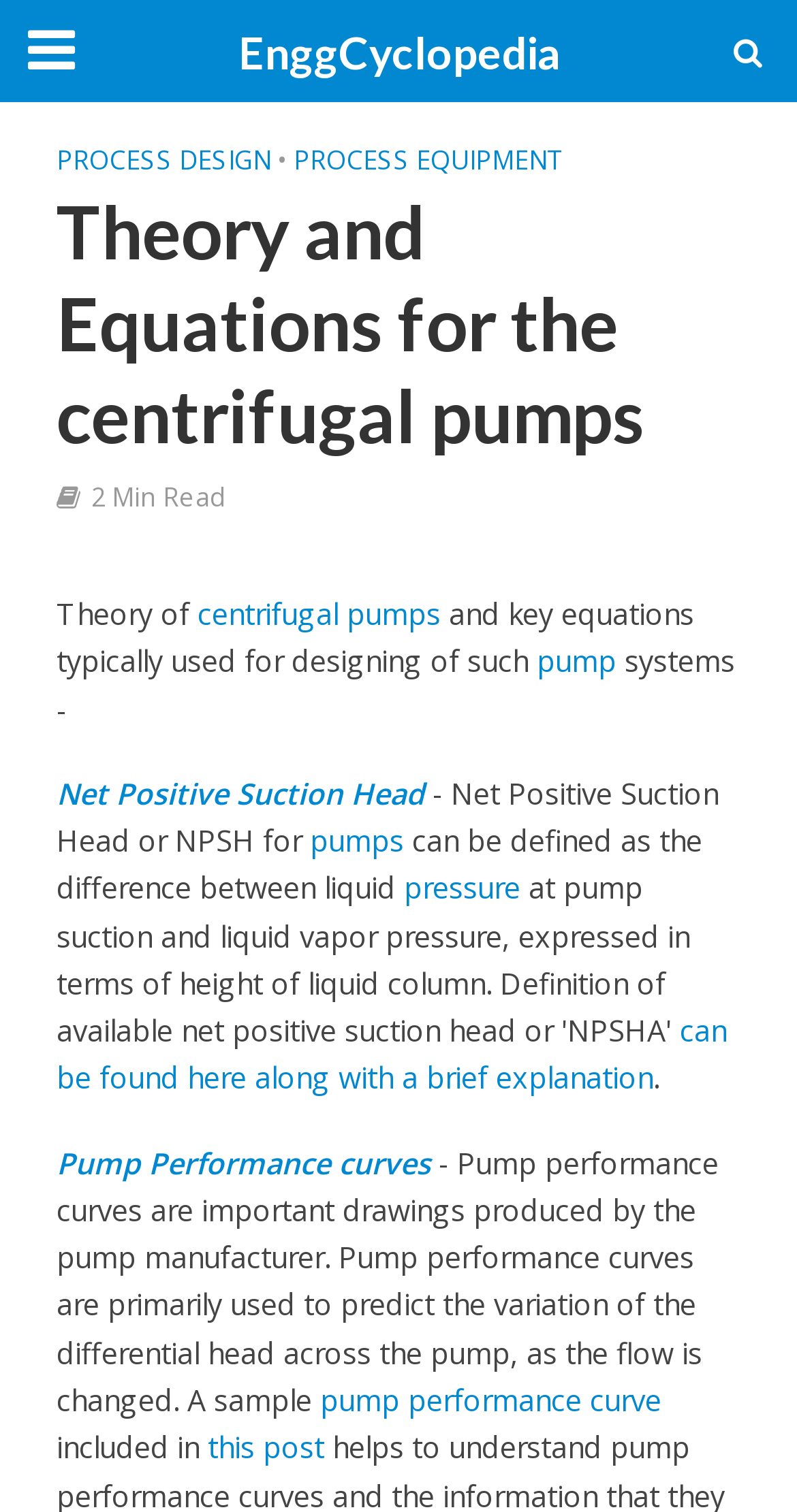Locate the bounding box coordinates of the element's region that should be clicked to carry out the following instruction: "Read about PROCESS DESIGN". The coordinates need to be four float numbers between 0 and 1, i.e., [left, top, right, bottom].

[0.071, 0.095, 0.34, 0.124]